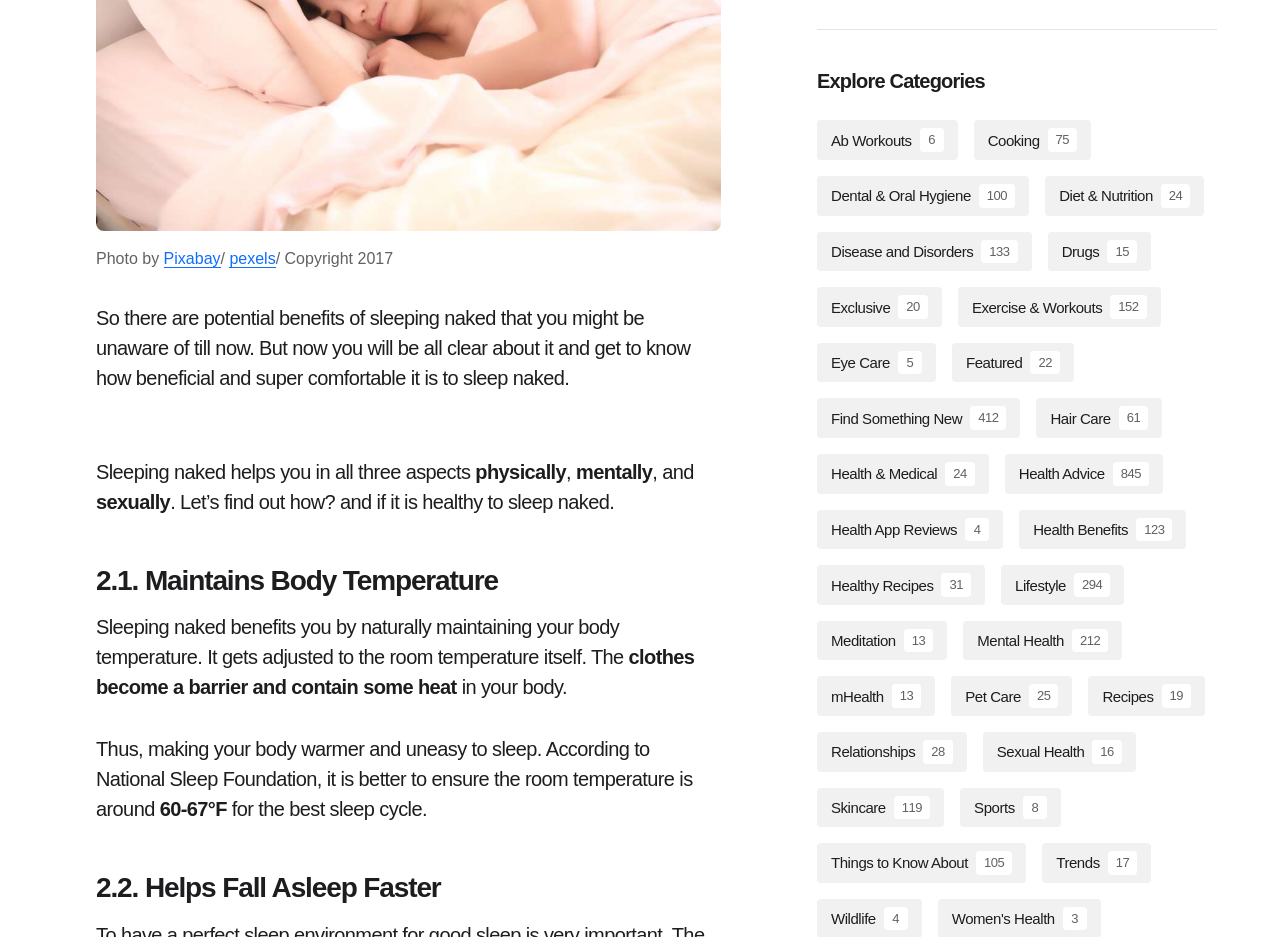Find the bounding box coordinates for the UI element whose description is: "Health Benefits 123". The coordinates should be four float numbers between 0 and 1, in the format [left, top, right, bottom].

[0.796, 0.544, 0.927, 0.586]